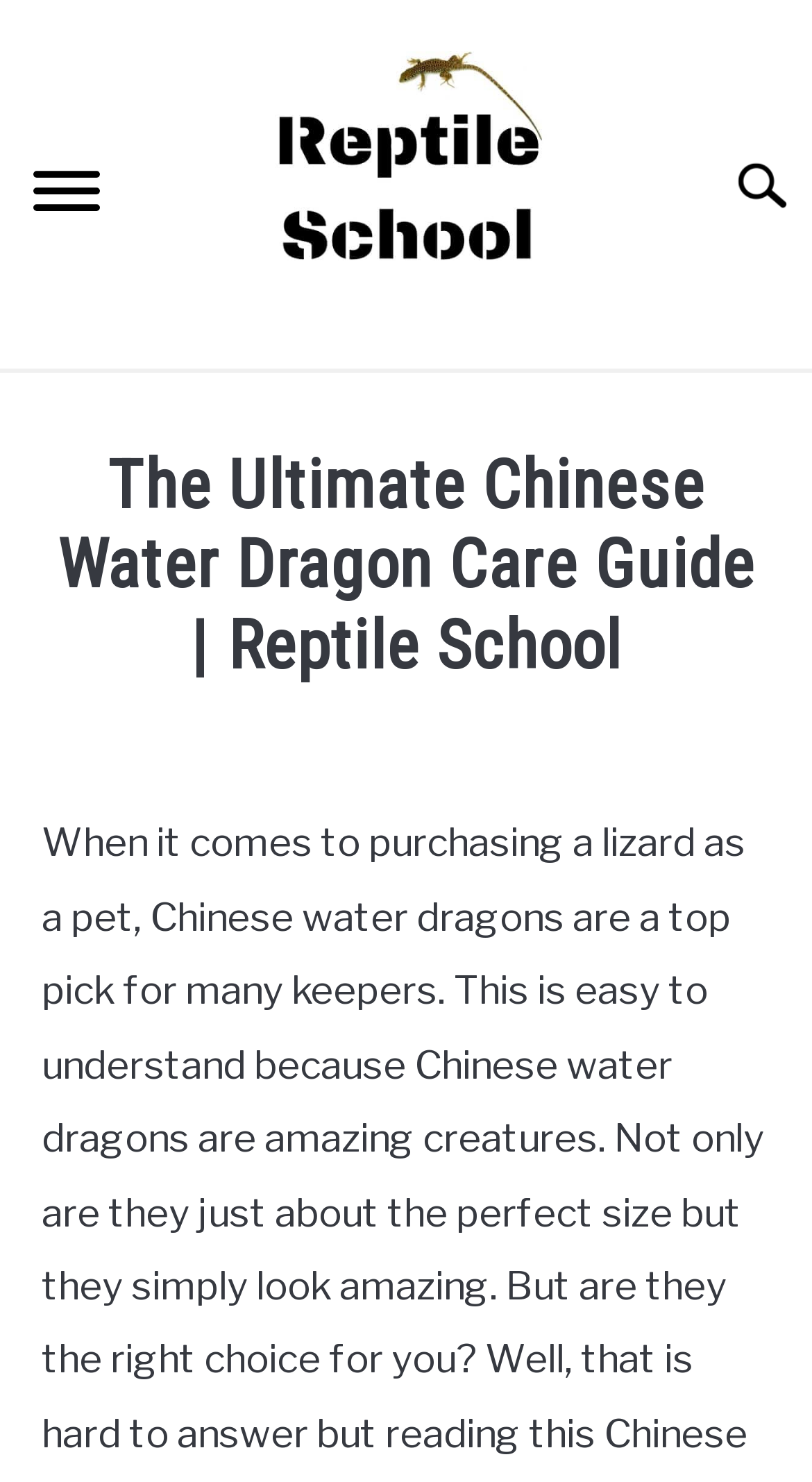Offer a detailed explanation of the webpage layout and contents.

The webpage is about the ultimate Chinese water dragon care guide. At the top left corner, there is a button labeled "Menu" that controls the primary menu. Next to it, there is a link to "Reptile Care" accompanied by an image. 

Below these elements, there are six links arranged vertically, listing different categories of reptile care guides, including "CARE GUIDES", "LIZARDS", "SNAKES", "TURTLES & TORTOISES", "FROGS", and "CROCODILIANS". 

The main content of the webpage is headed by a title "The Ultimate Chinese Water Dragon Care Guide | Reptile School", which is centered at the top of the page. Below the title, there is a byline that reads "Written by joshuabeurskens in Care Guides, Lizards".